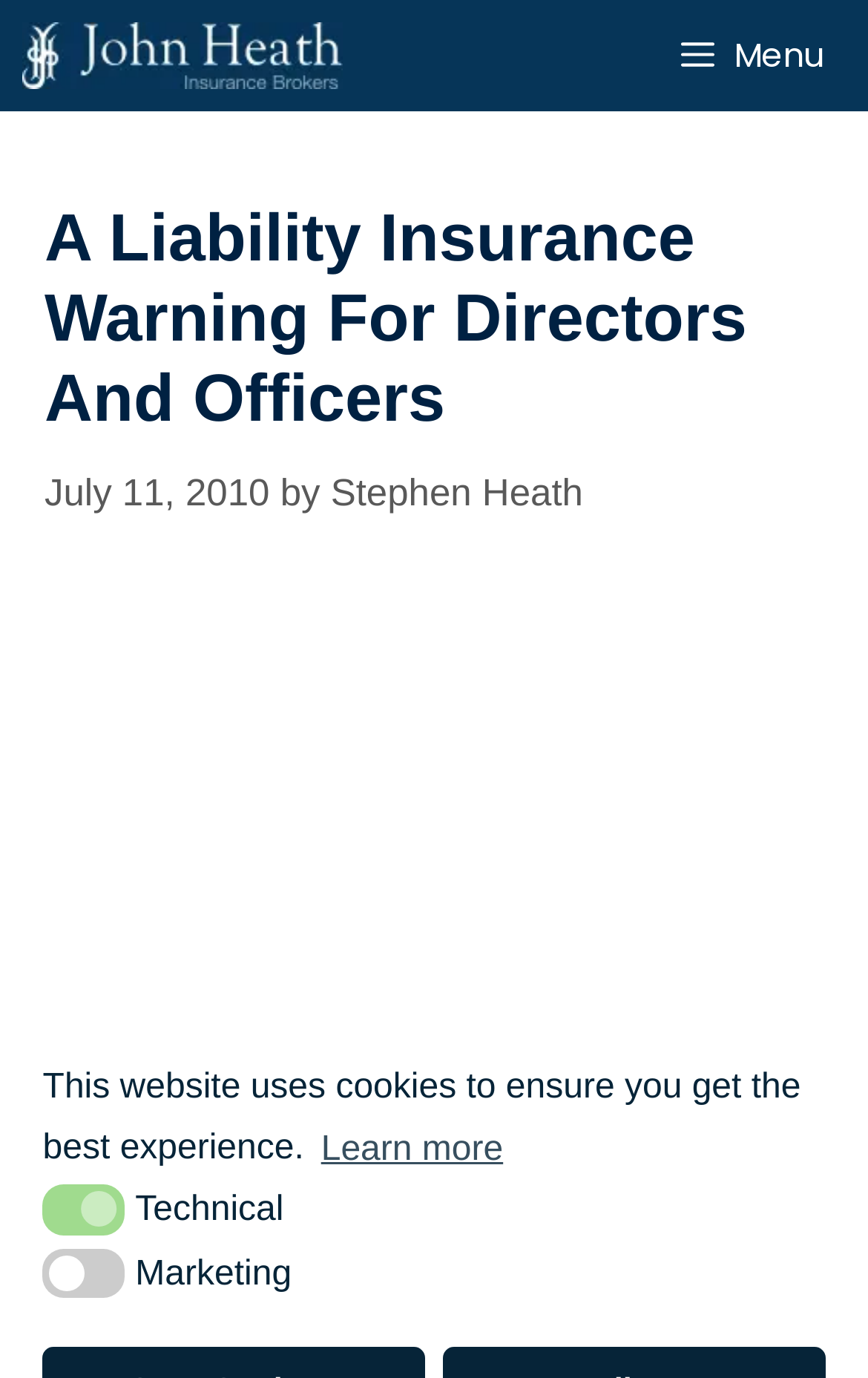Identify the bounding box of the UI component described as: "Menu".

[0.733, 0.0, 1.0, 0.081]